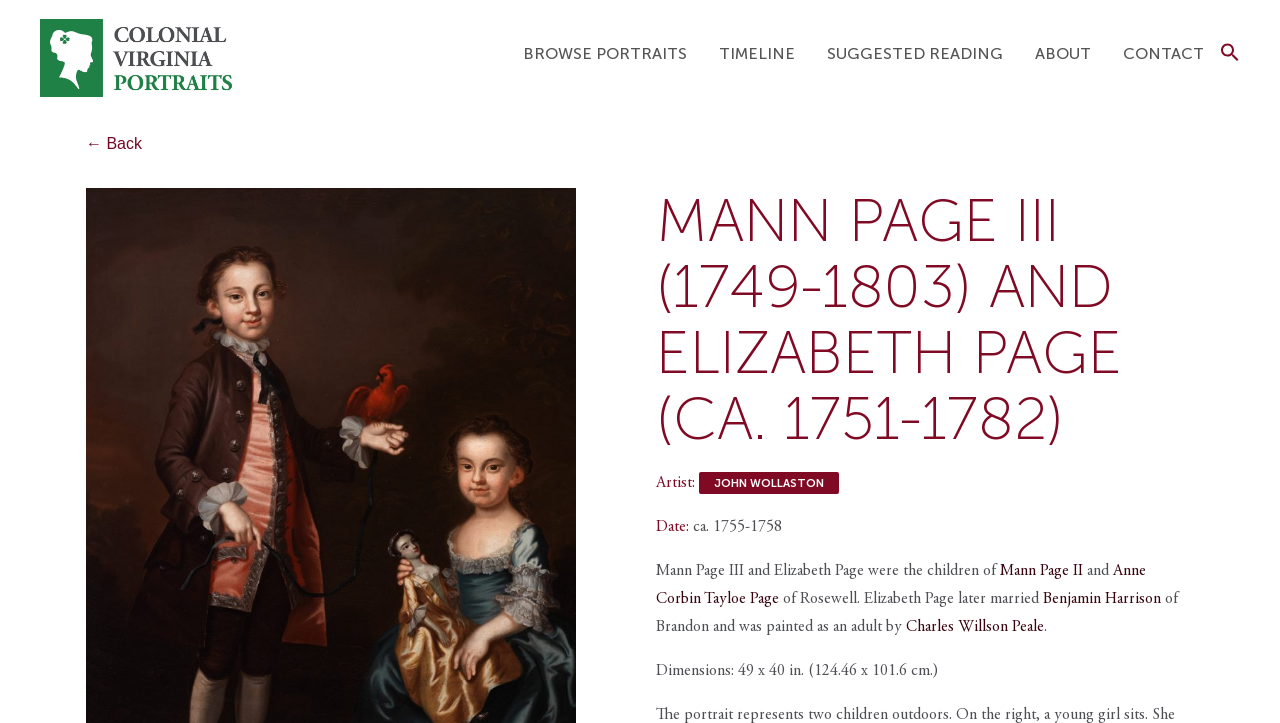Use one word or a short phrase to answer the question provided: 
What is the size of the portrait?

49 x 40 in.